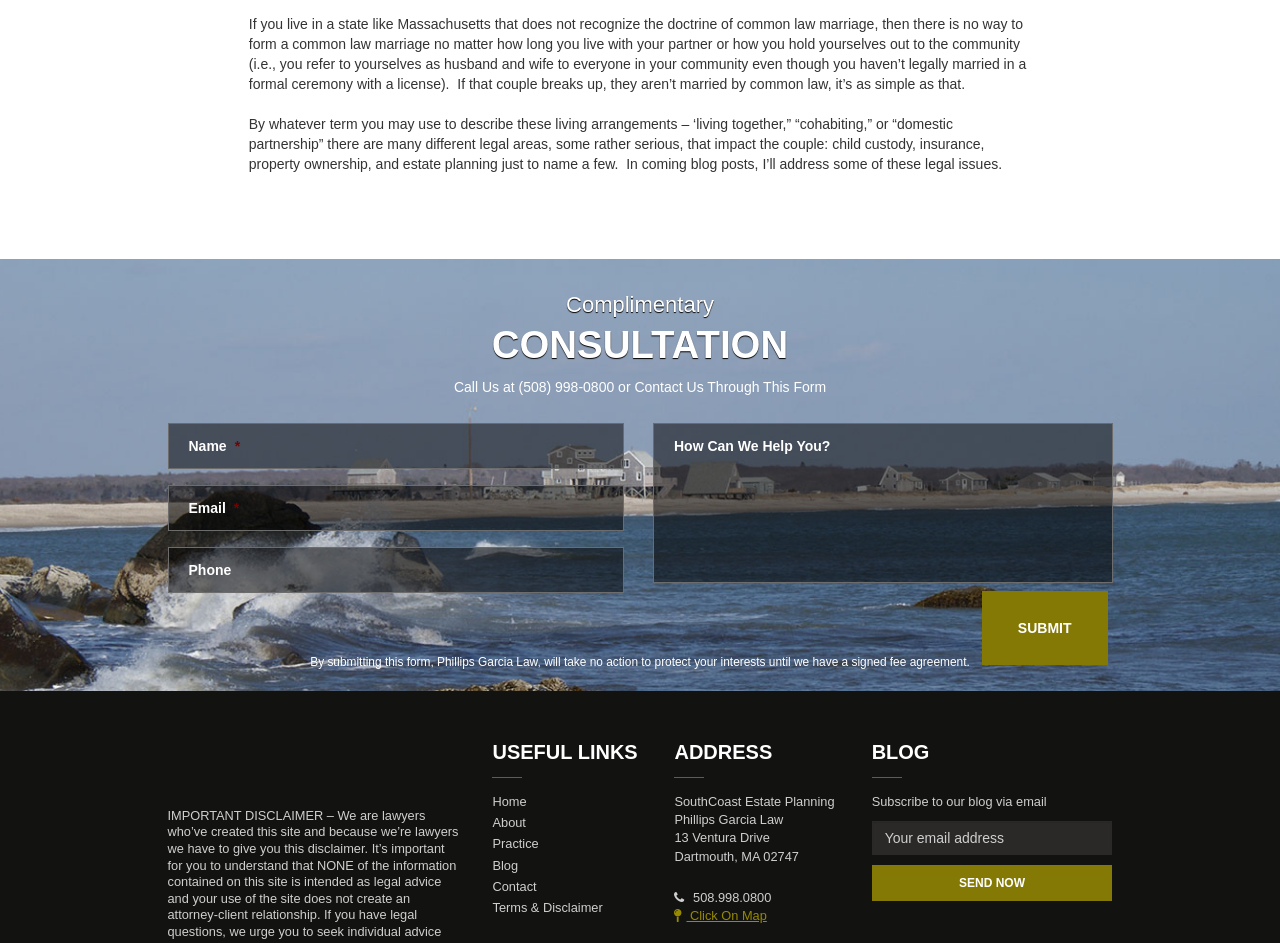What can be subscribed to via email?
Based on the image, answer the question with as much detail as possible.

I found this information by looking at the static text element that says 'Subscribe to our blog via email' and the presence of a text input field for email address.